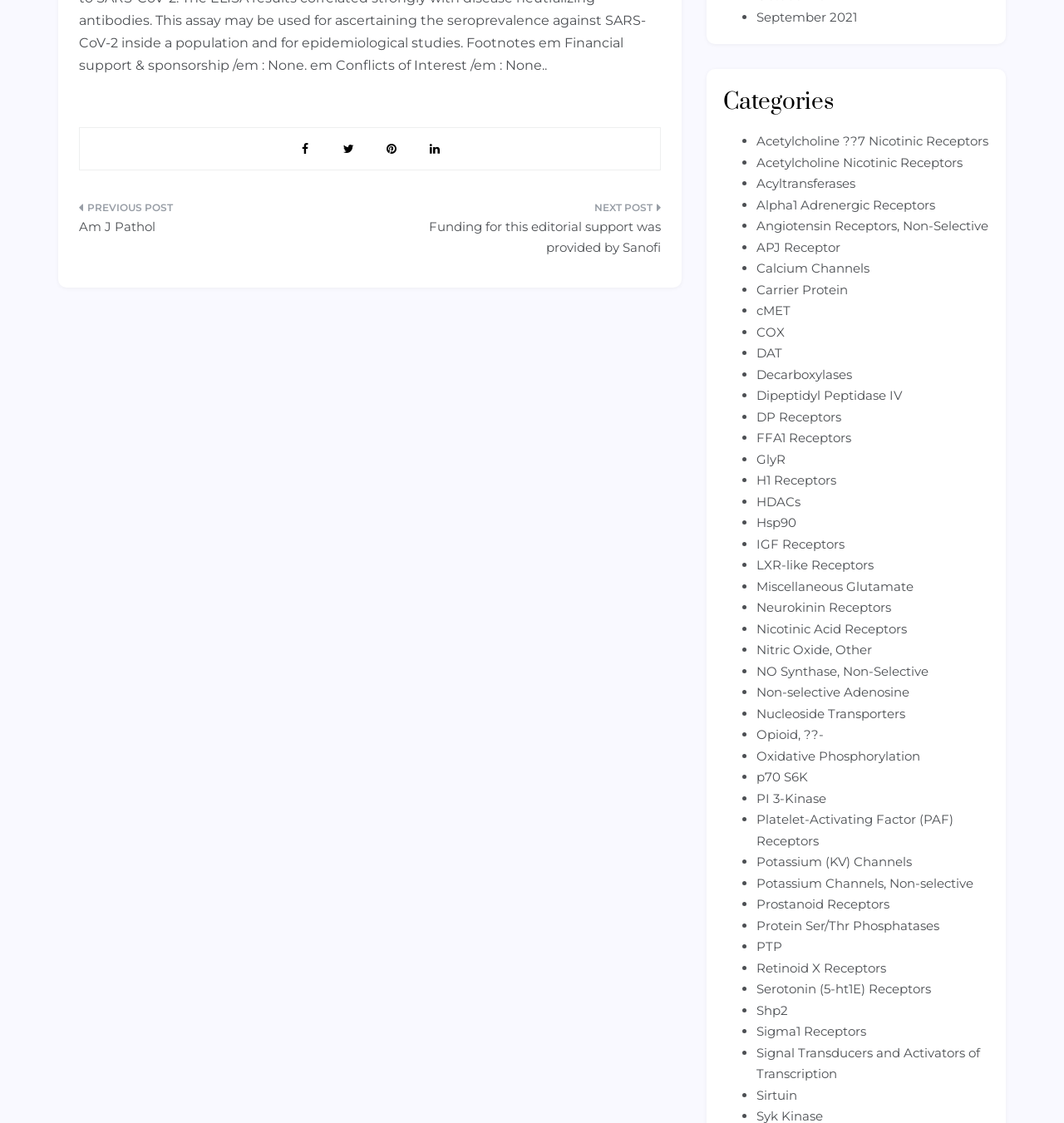Please indicate the bounding box coordinates of the element's region to be clicked to achieve the instruction: "Click on the 'NEXT POST' link". Provide the coordinates as four float numbers between 0 and 1, i.e., [left, top, right, bottom].

[0.359, 0.177, 0.621, 0.237]